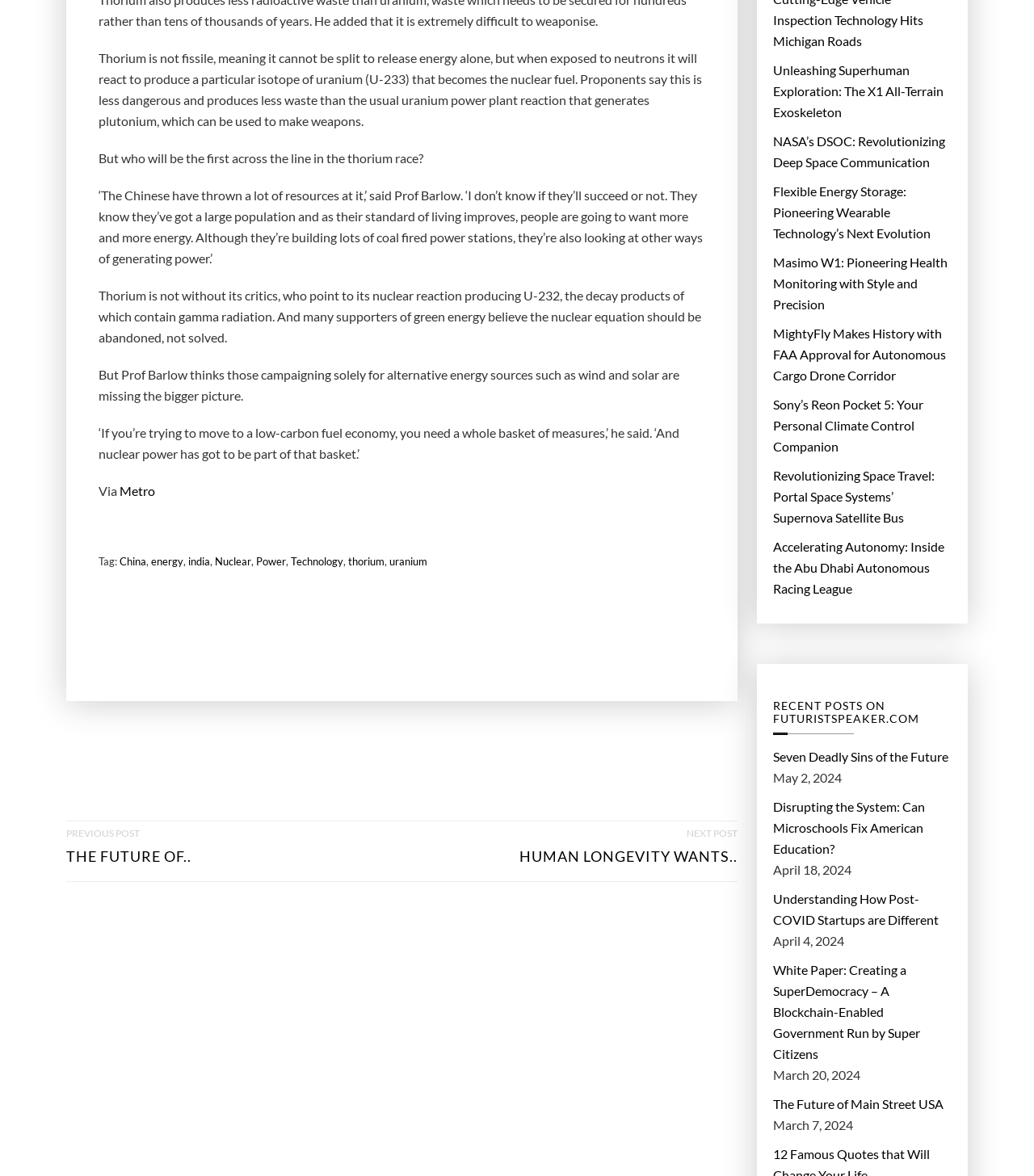What is the topic of the main article?
Refer to the image and answer the question using a single word or phrase.

Thorium